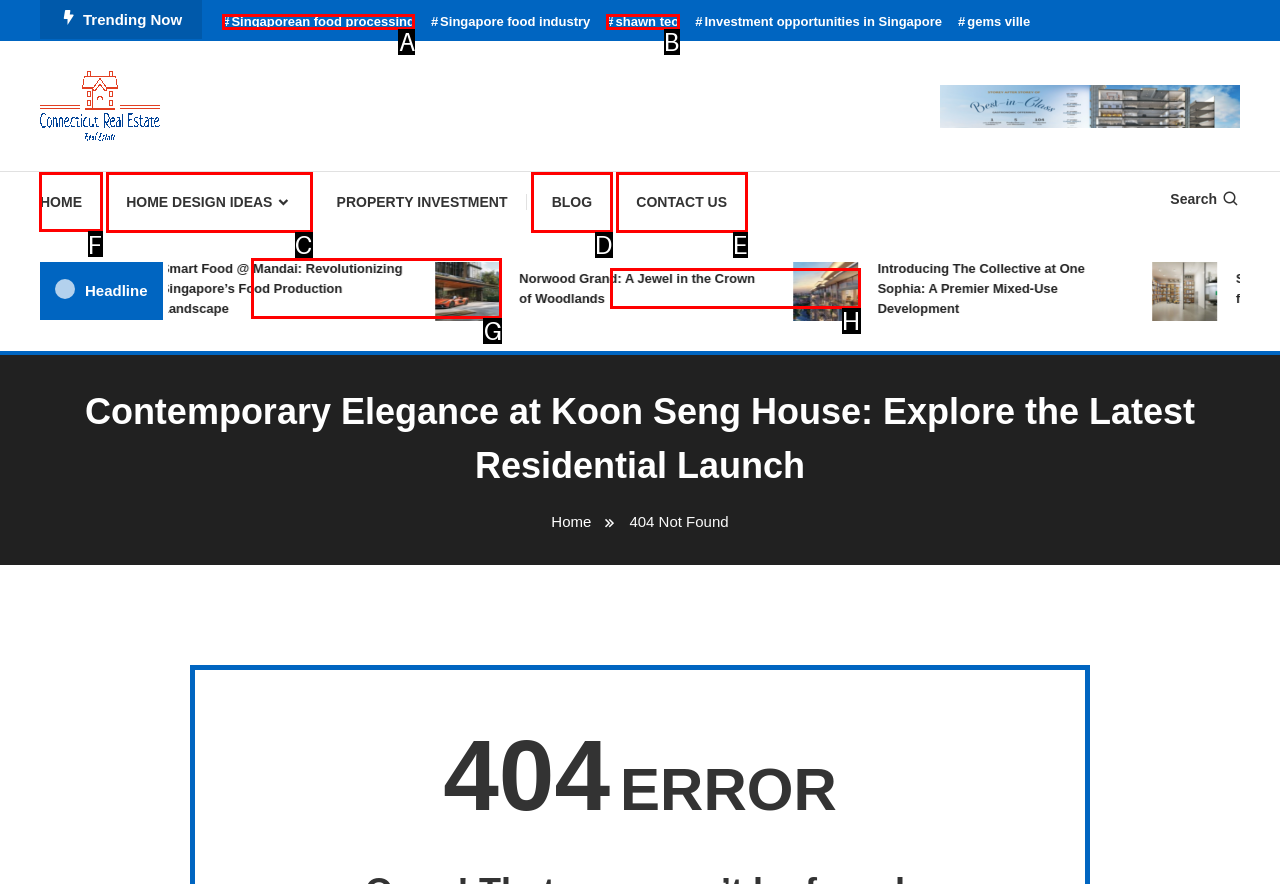For the instruction: Click on the 'HOME' link, determine the appropriate UI element to click from the given options. Respond with the letter corresponding to the correct choice.

F